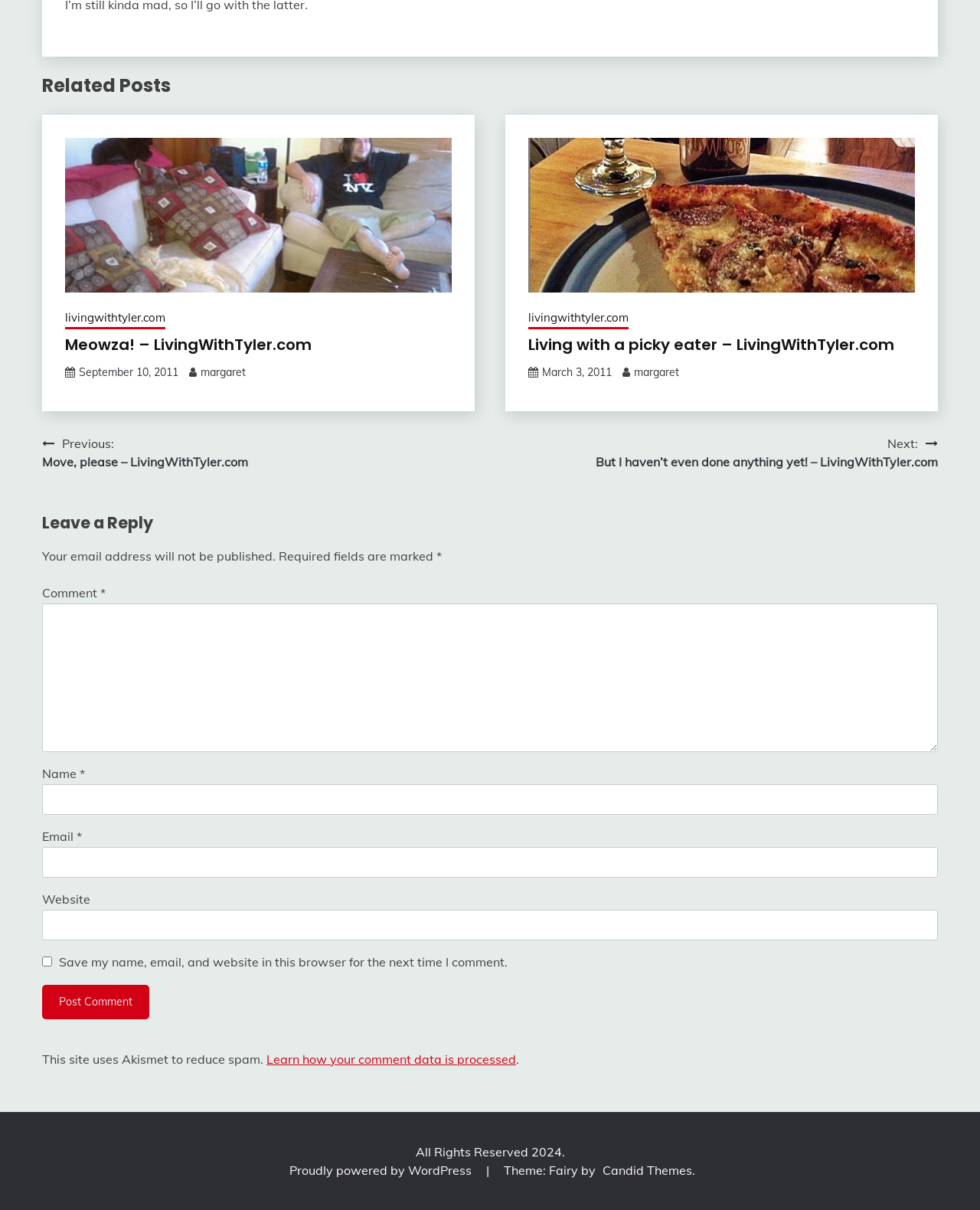Find and specify the bounding box coordinates that correspond to the clickable region for the instruction: "Click on the 'Learn how your comment data is processed' link".

[0.272, 0.869, 0.527, 0.881]